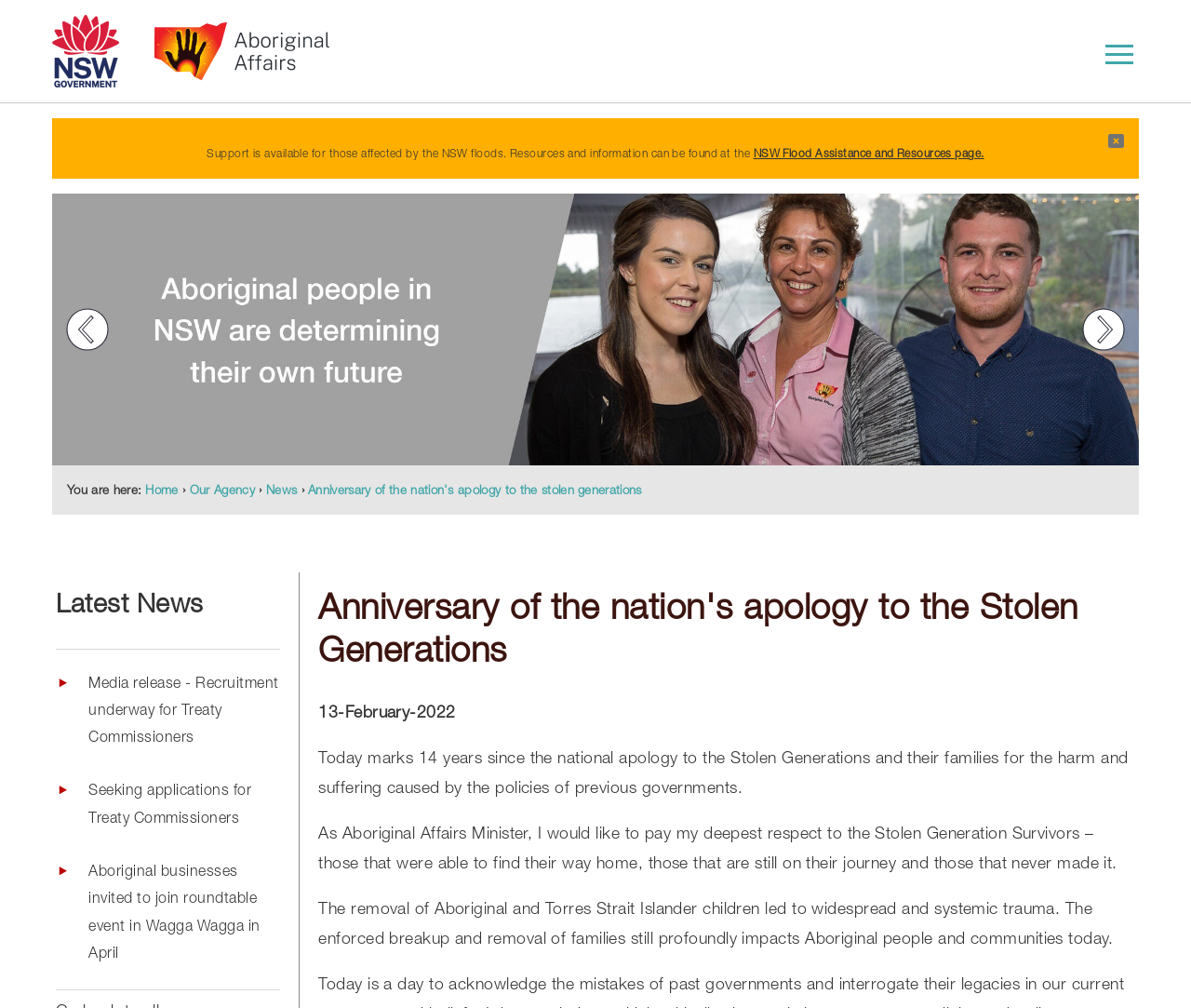Please find the bounding box for the following UI element description. Provide the coordinates in (top-left x, top-left y, bottom-right x, bottom-right y) format, with values between 0 and 1: aria-label="Instagram Social Icon"

None